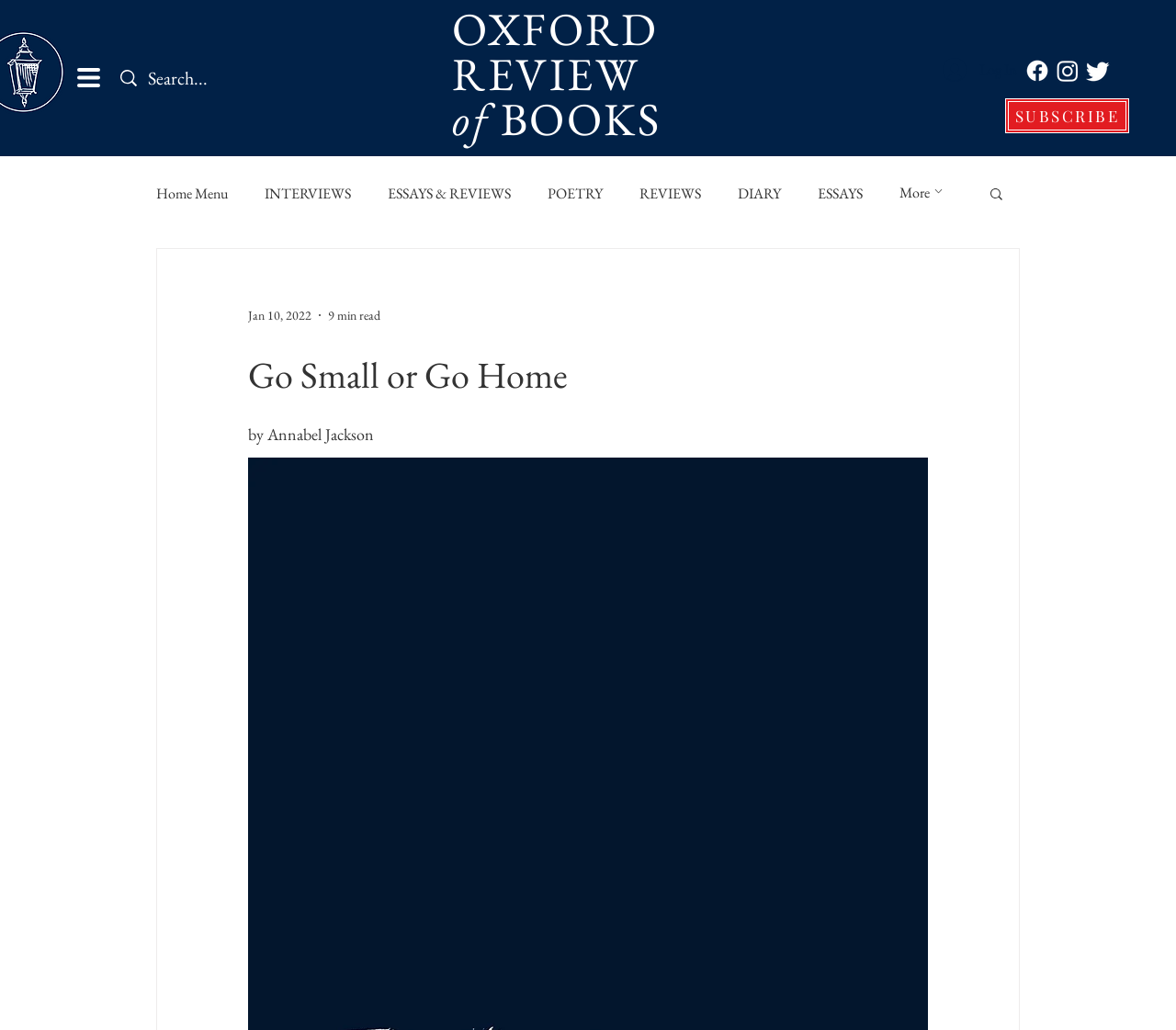Determine the bounding box coordinates of the element's region needed to click to follow the instruction: "Subscribe to the newsletter". Provide these coordinates as four float numbers between 0 and 1, formatted as [left, top, right, bottom].

[0.855, 0.095, 0.96, 0.129]